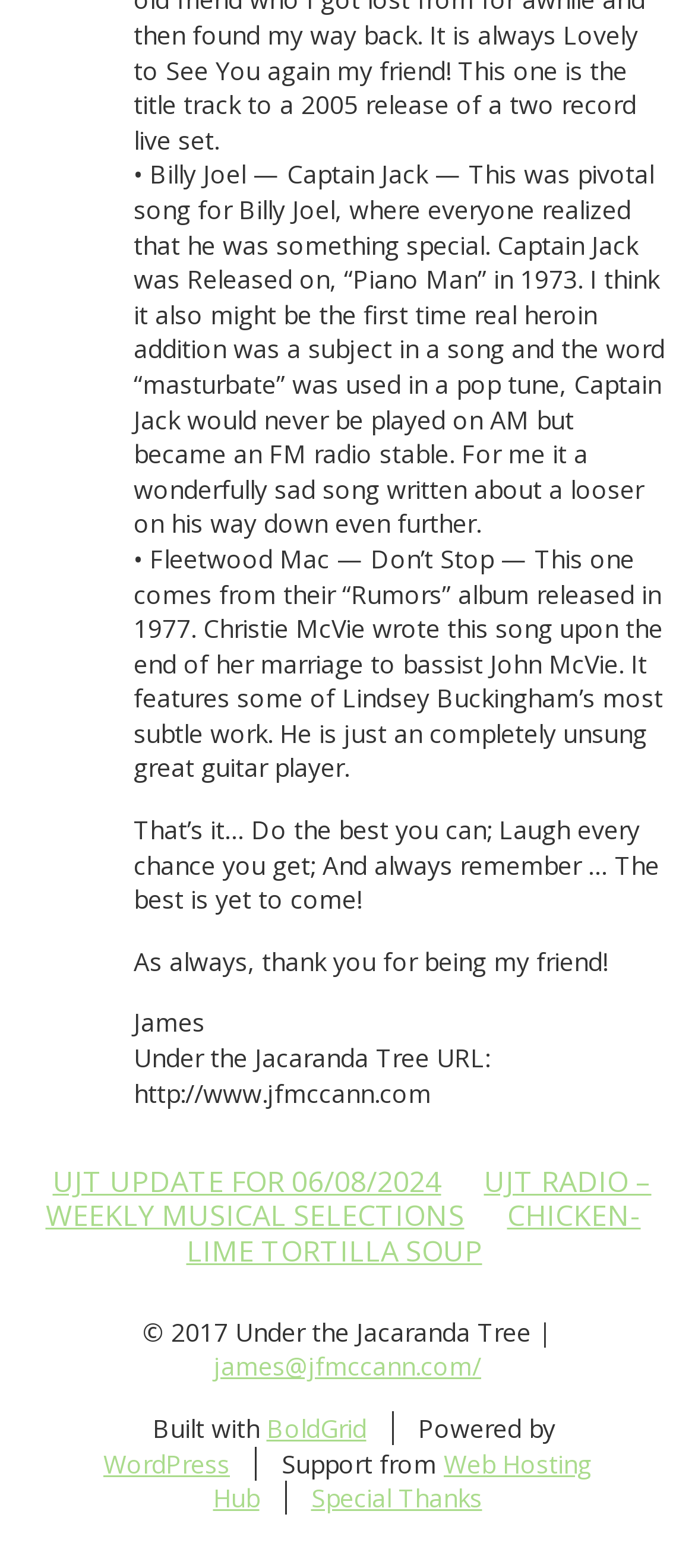From the element description: "Special Thanks", extract the bounding box coordinates of the UI element. The coordinates should be expressed as four float numbers between 0 and 1, in the order [left, top, right, bottom].

[0.447, 0.944, 0.694, 0.966]